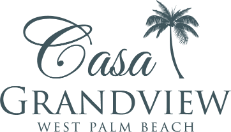Depict the image with a detailed narrative.

The image features the logo of Casa Grandview, a vacation rental establishment located in West Palm Beach. The logo is designed with an elegant and modern typography, where the word "Casa" is stylized with a cursive font, enhancing its charm. Below it, "GRANDVIEW" is presented in a bold, uppercase font, promoting a sense of sophistication and strength. Additionally, a graceful palm tree silhouette accompanies the text, emphasizing the tropical and inviting atmosphere of West Palm Beach. This logo reflects the establishment's ideal blend of luxury and comfort, inviting guests to enjoy a memorable stay in a picturesque setting.